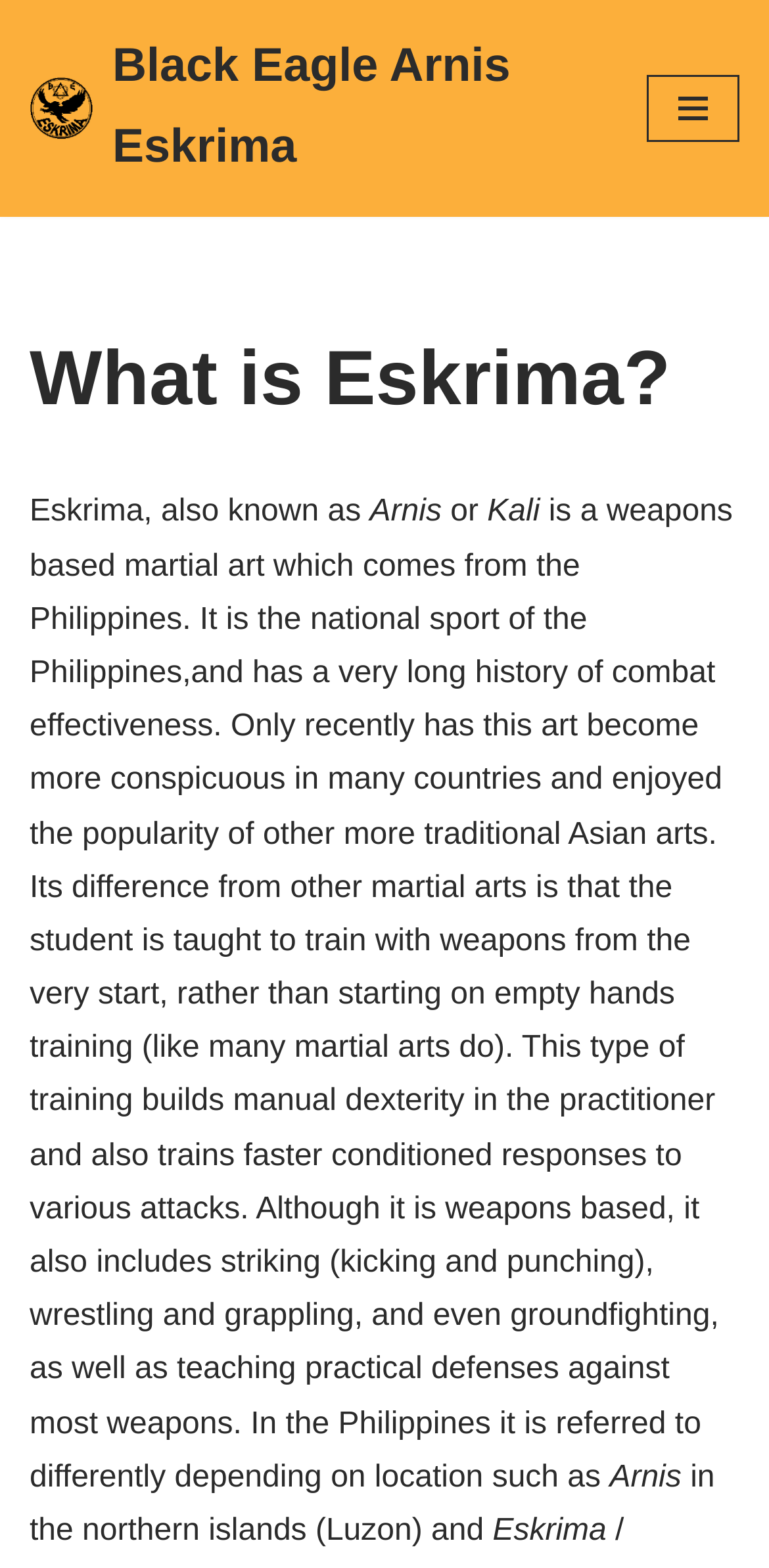Provide a one-word or short-phrase response to the question:
What is included in Eskrima training?

Striking, wrestling, grappling, and groundfighting